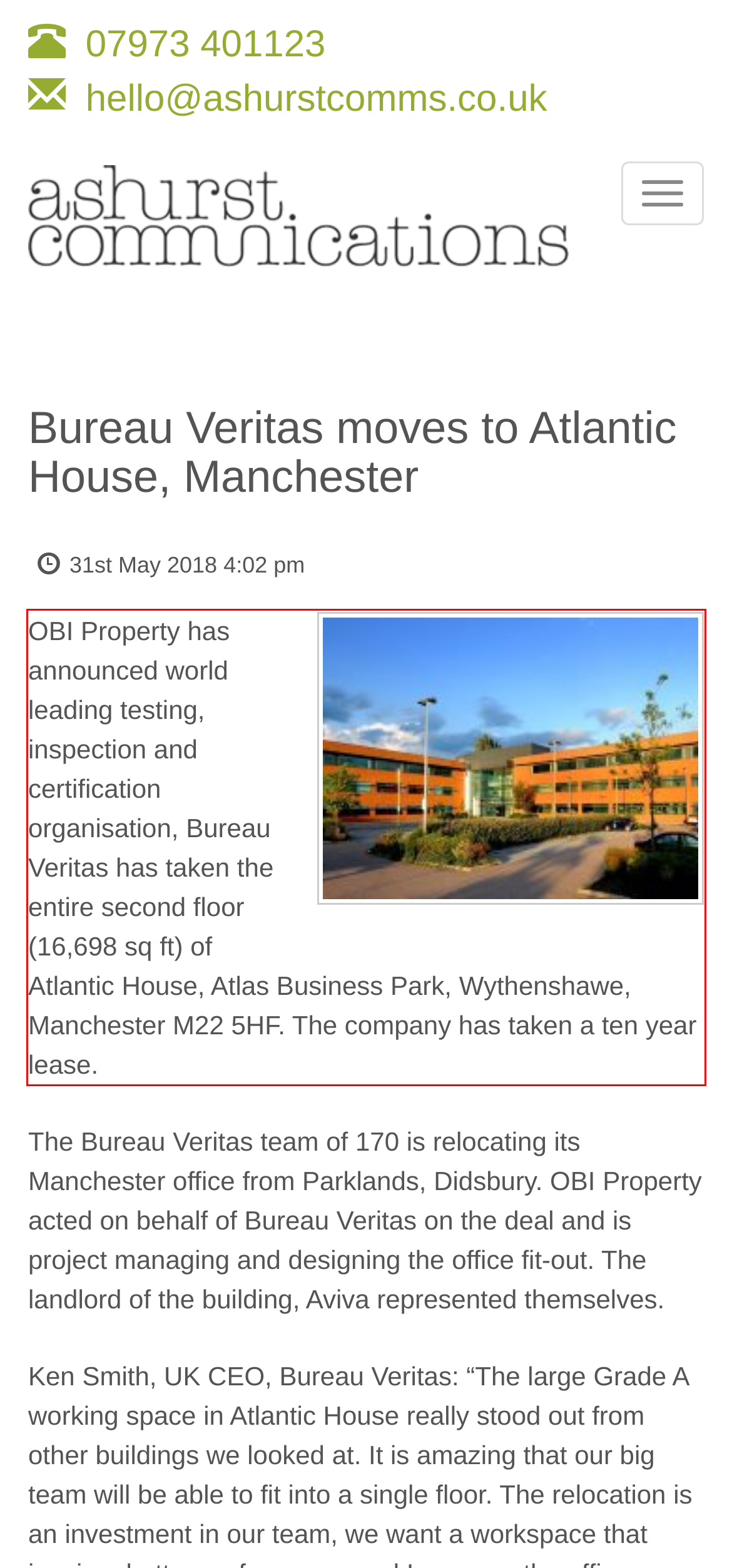The screenshot provided shows a webpage with a red bounding box. Apply OCR to the text within this red bounding box and provide the extracted content.

OBI Property has announced world leading testing, inspection and certification organisation, Bureau Veritas has taken the entire second floor (16,698 sq ft) of Atlantic House, Atlas Business Park, Wythenshawe, Manchester M22 5HF. The company has taken a ten year lease.